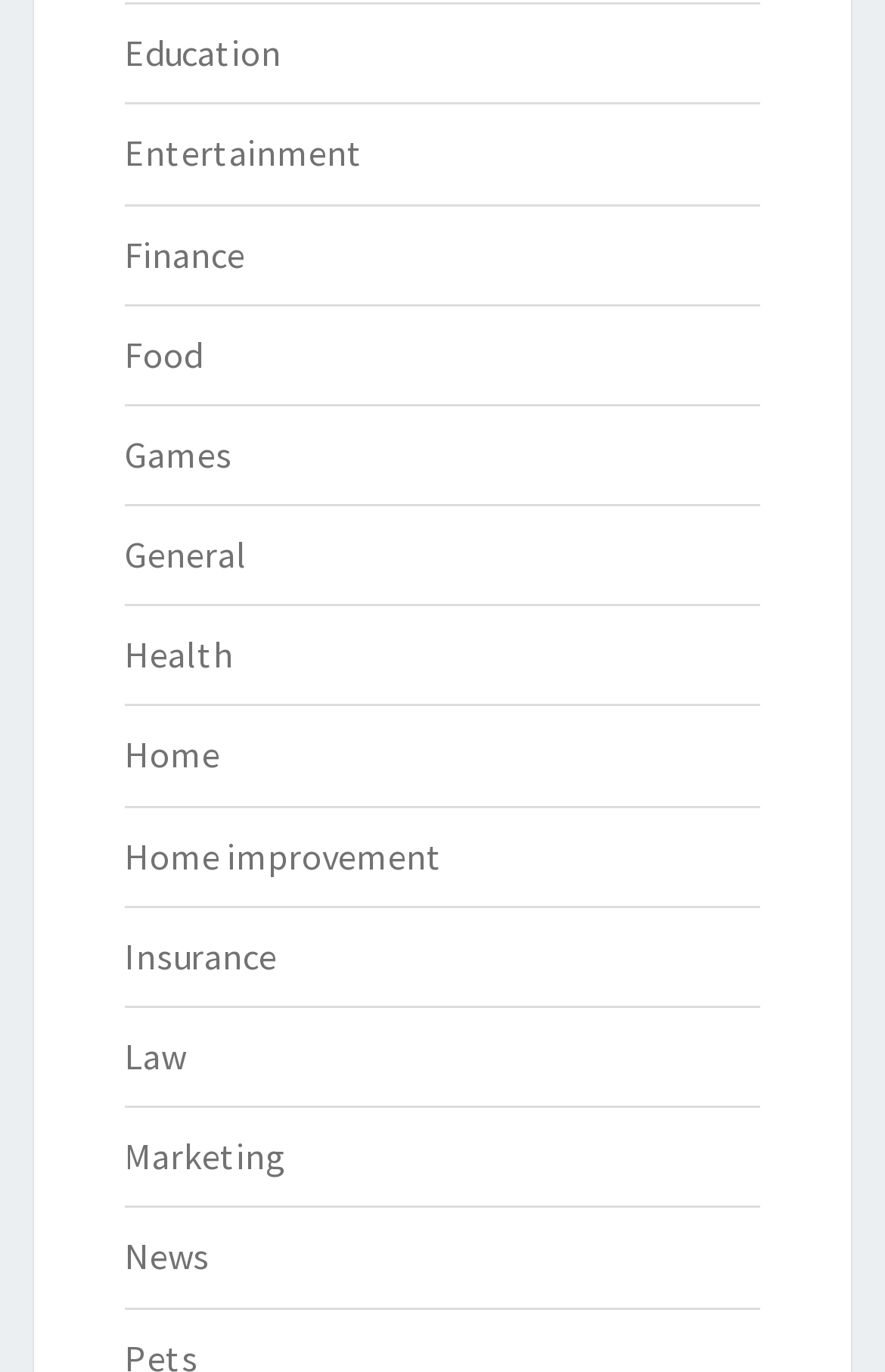Find the bounding box of the web element that fits this description: "Marketing".

[0.141, 0.826, 0.323, 0.859]